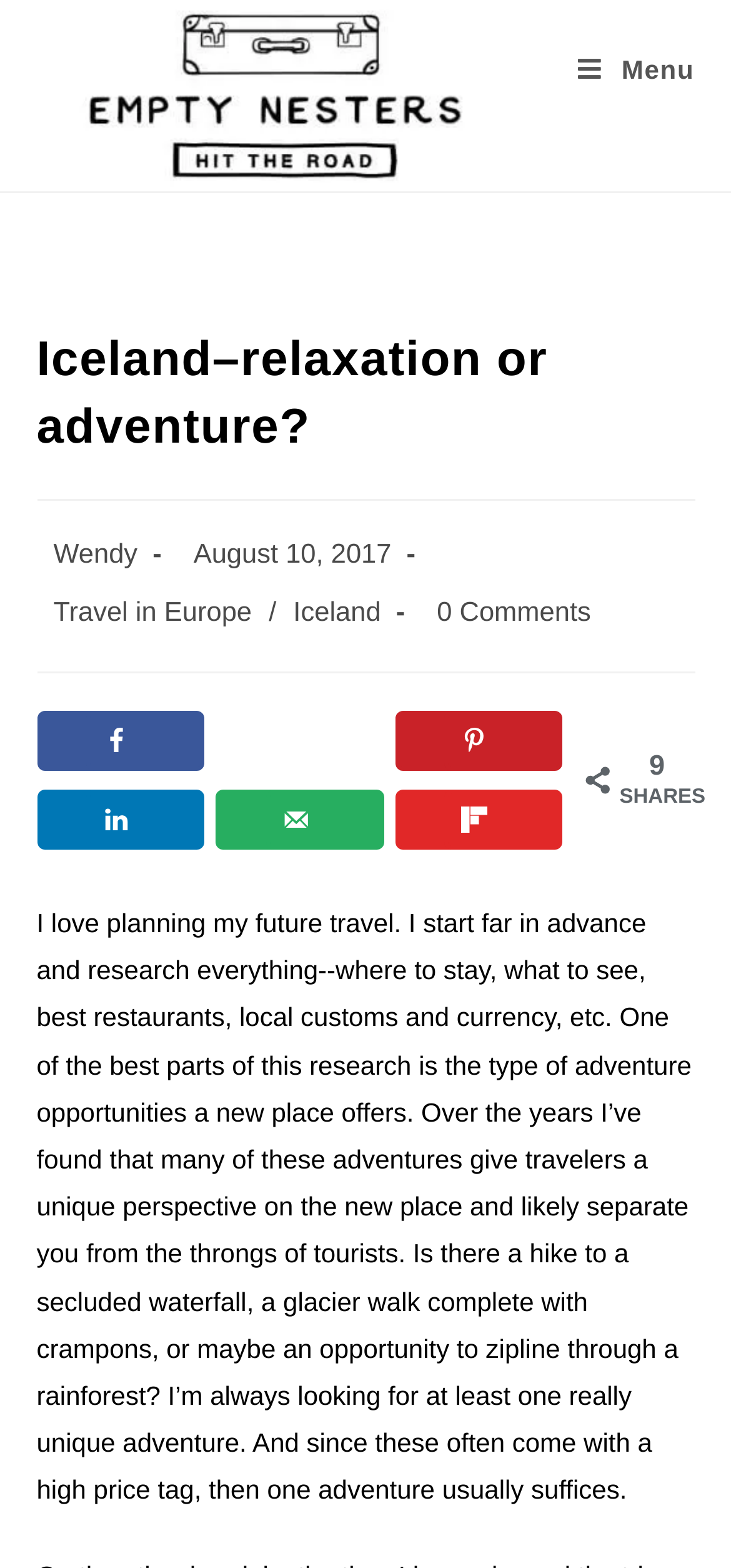What is the purpose of the button 'Save to Pinterest'?
Answer the question with as much detail as you can, using the image as a reference.

The button 'Save to Pinterest' is located in the sharing section of the post. Its purpose is to allow users to save the post to their Pinterest account, which can be inferred from the button's text and the presence of other sharing options.